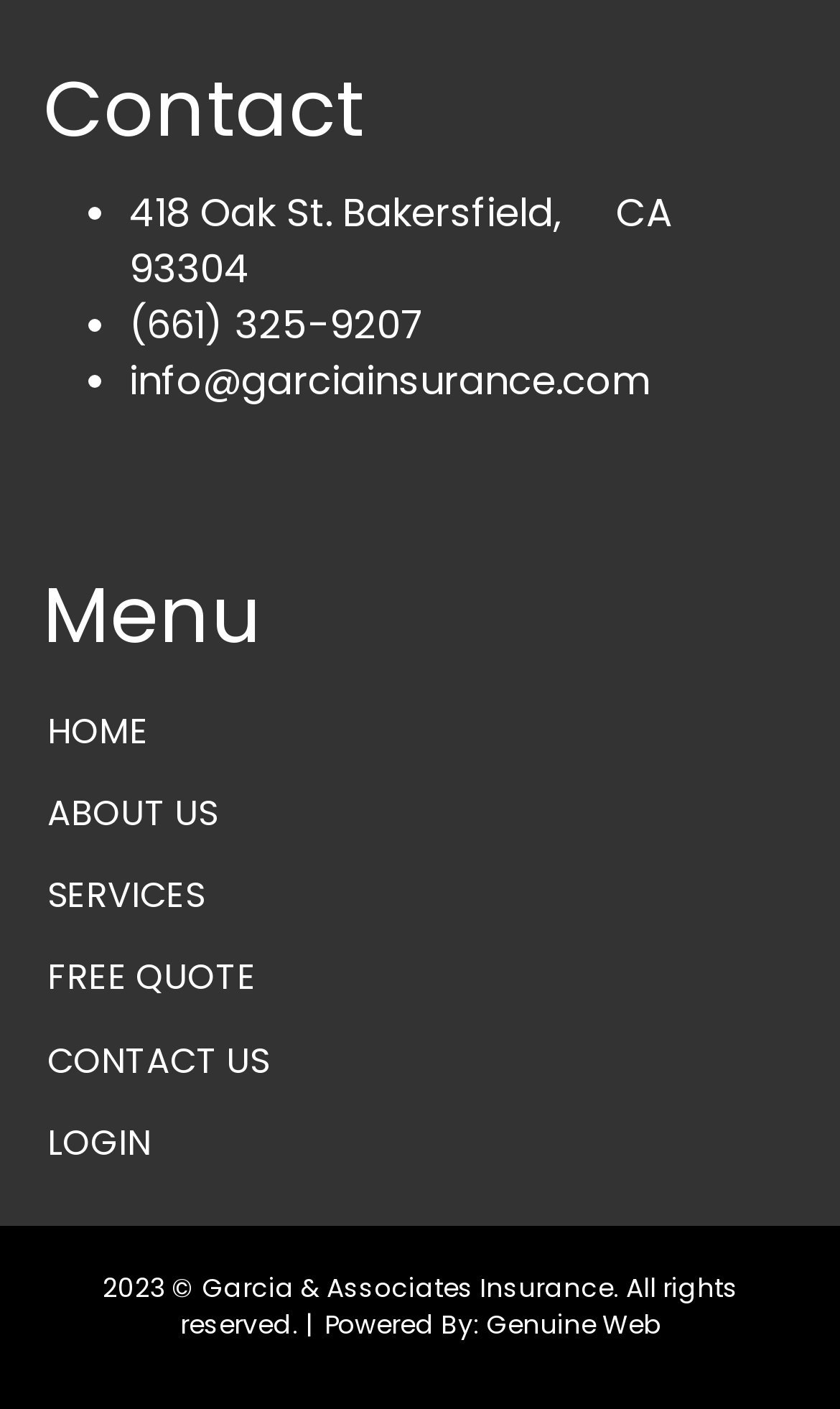Using the provided description info@garciainsurance.com, find the bounding box coordinates for the UI element. Provide the coordinates in (top-left x, top-left y, bottom-right x, bottom-right y) format, ensuring all values are between 0 and 1.

[0.154, 0.251, 0.774, 0.29]